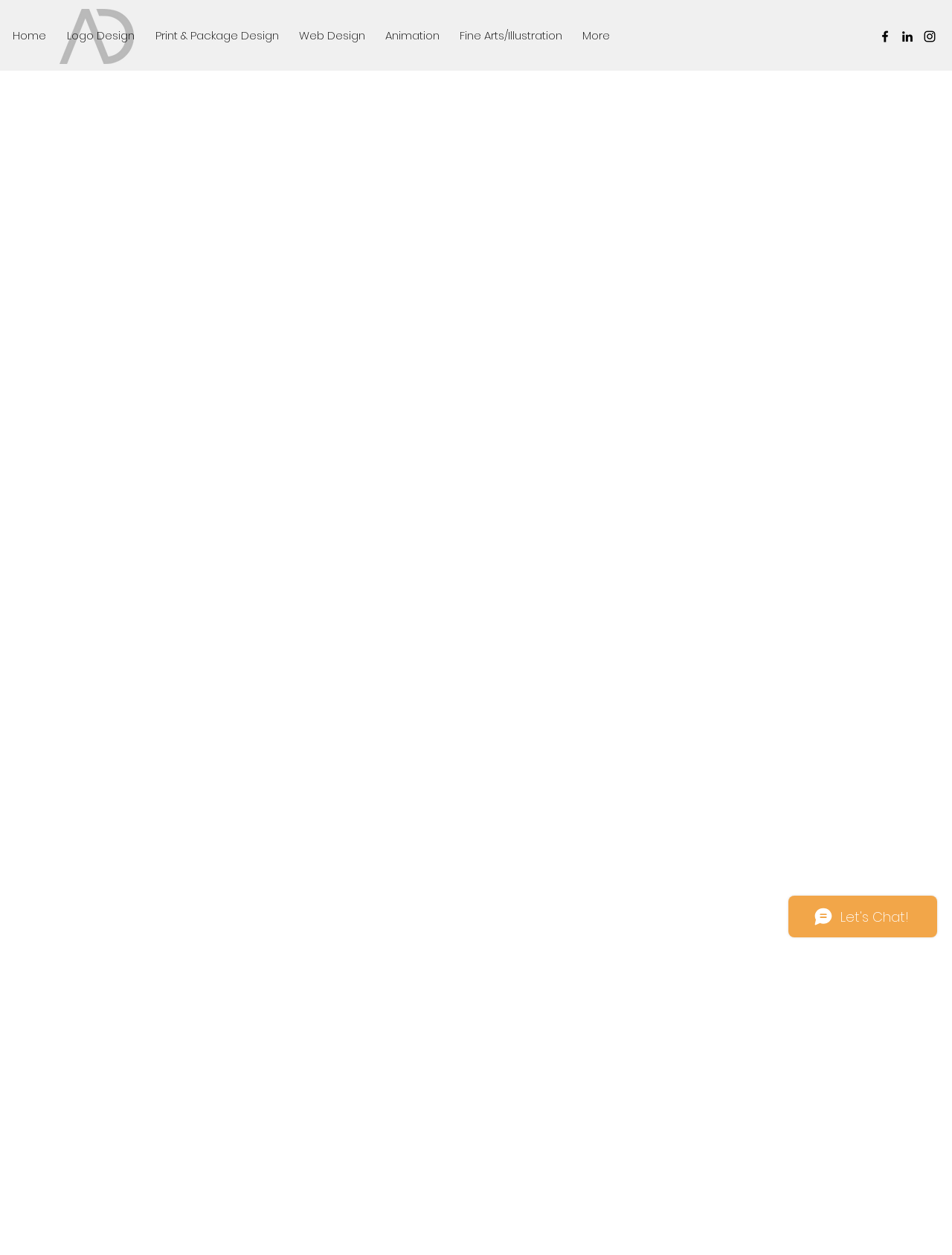Respond to the following question using a concise word or phrase: 
What is the name of the design company?

Ashlee Designs